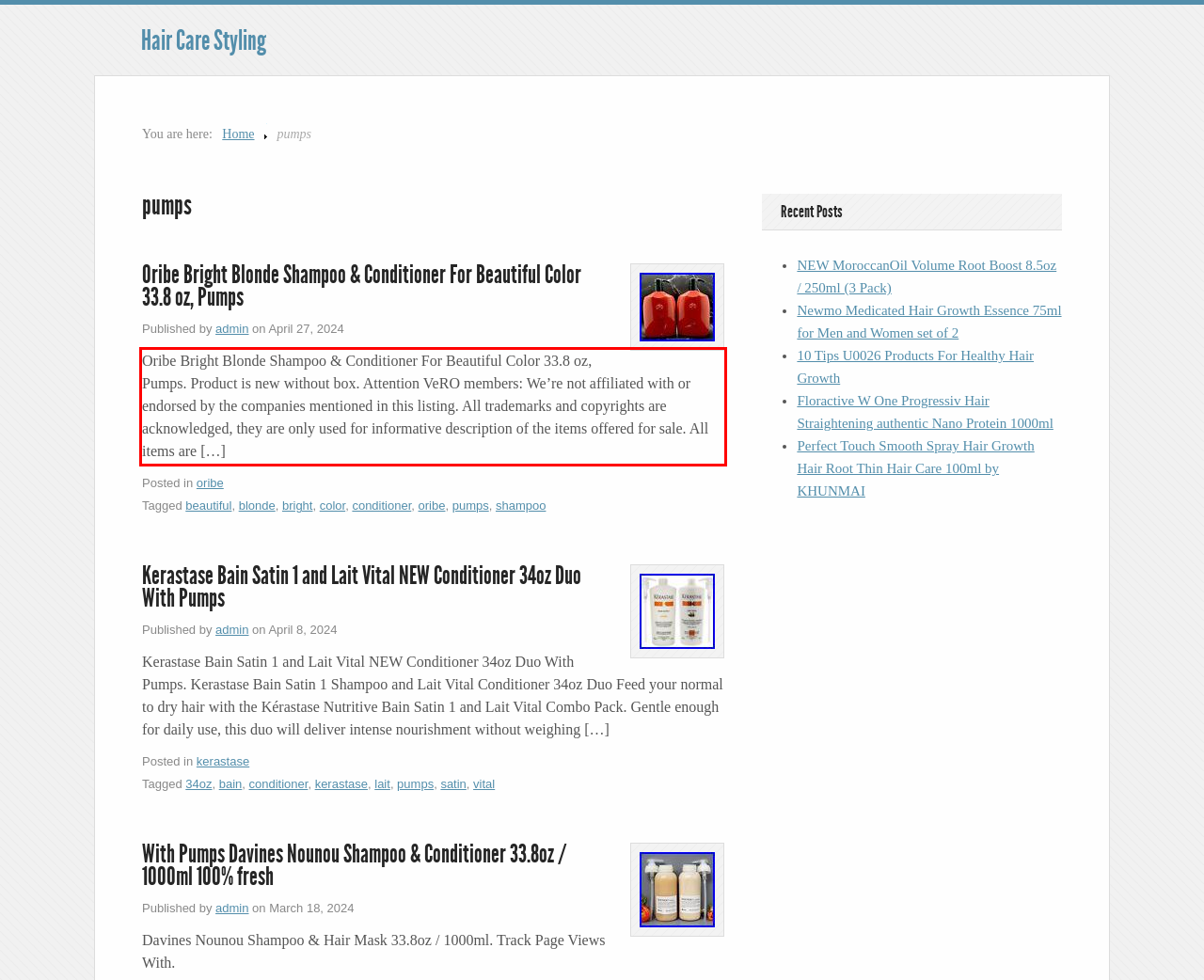Locate the red bounding box in the provided webpage screenshot and use OCR to determine the text content inside it.

Oribe Bright Blonde Shampoo & Conditioner For Beautiful Color 33.8 oz, Pumps. Product is new without box. Attention VeRO members: We’re not affiliated with or endorsed by the companies mentioned in this listing. All trademarks and copyrights are acknowledged, they are only used for informative description of the items offered for sale. All items are […]